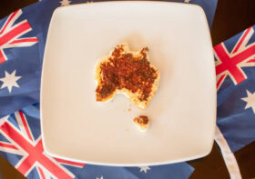What is the color of the Australian flags in the background?
Refer to the screenshot and answer in one word or phrase.

Vibrant